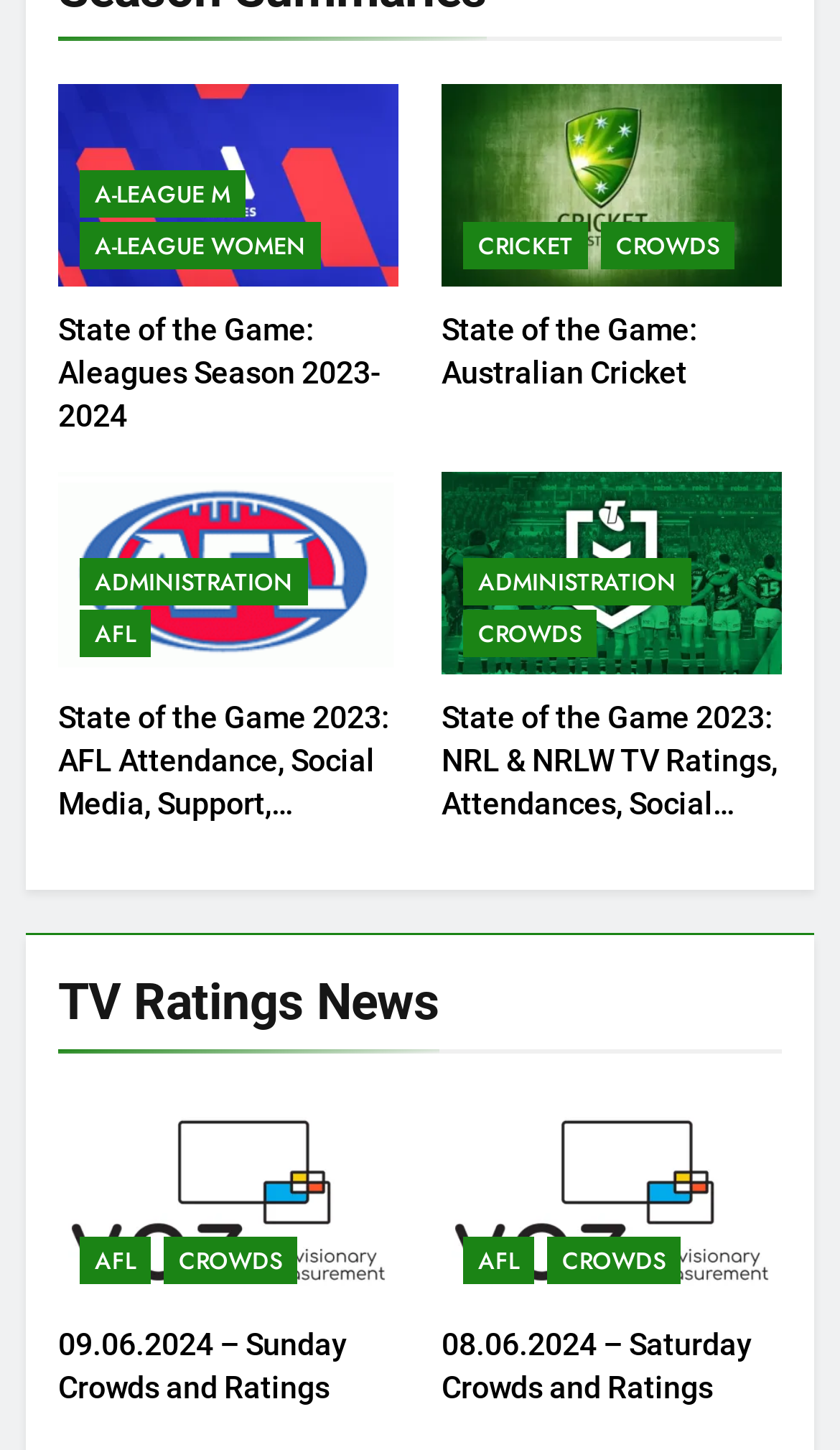Please find the bounding box coordinates for the clickable element needed to perform this instruction: "Read State of the Game 2023: AFL Attendance, Social Media, Support, Participation, Memberships and TV Ratings".

[0.069, 0.483, 0.464, 0.656]